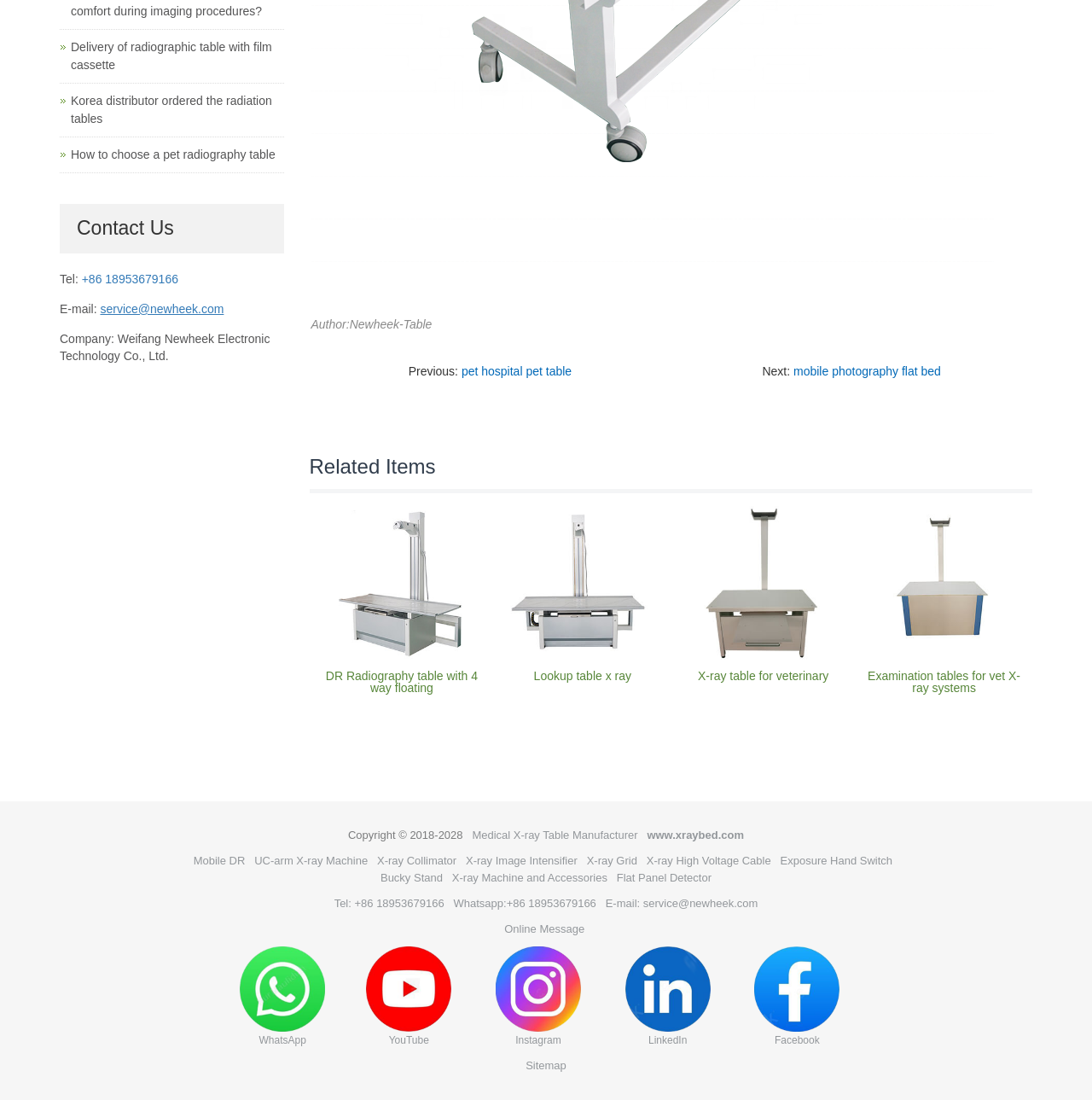Find the bounding box coordinates for the area you need to click to carry out the instruction: "View the 'Recent Posts' section". The coordinates should be four float numbers between 0 and 1, indicated as [left, top, right, bottom].

None